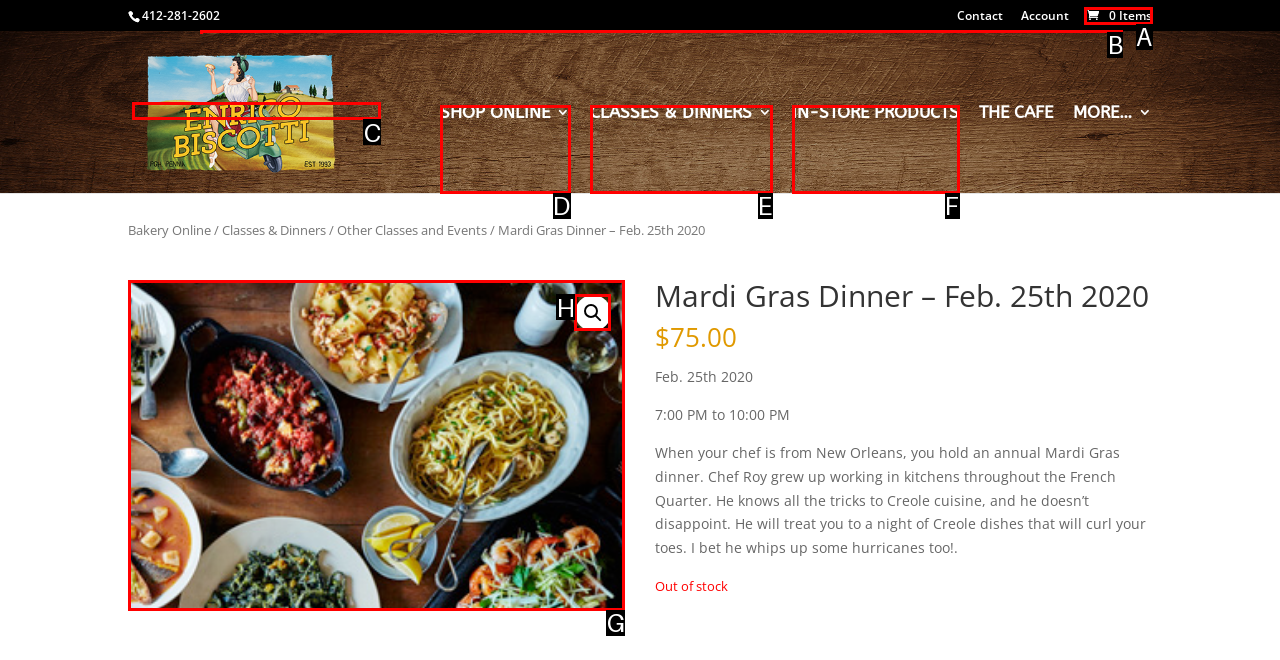To achieve the task: Search for something, indicate the letter of the correct choice from the provided options.

B